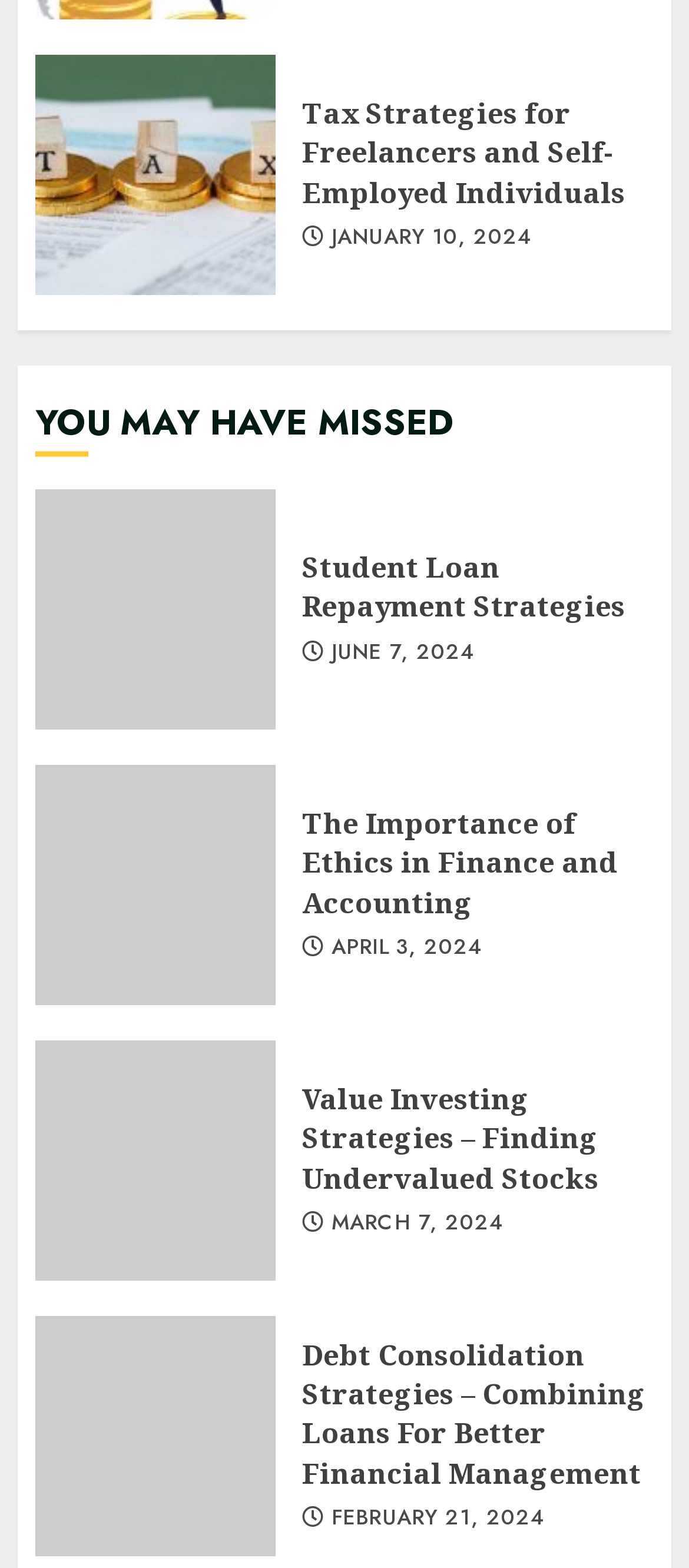Answer succinctly with a single word or phrase:
What is the date of the 'Student Loan Repayment Strategies' article?

JUNE 7, 2024